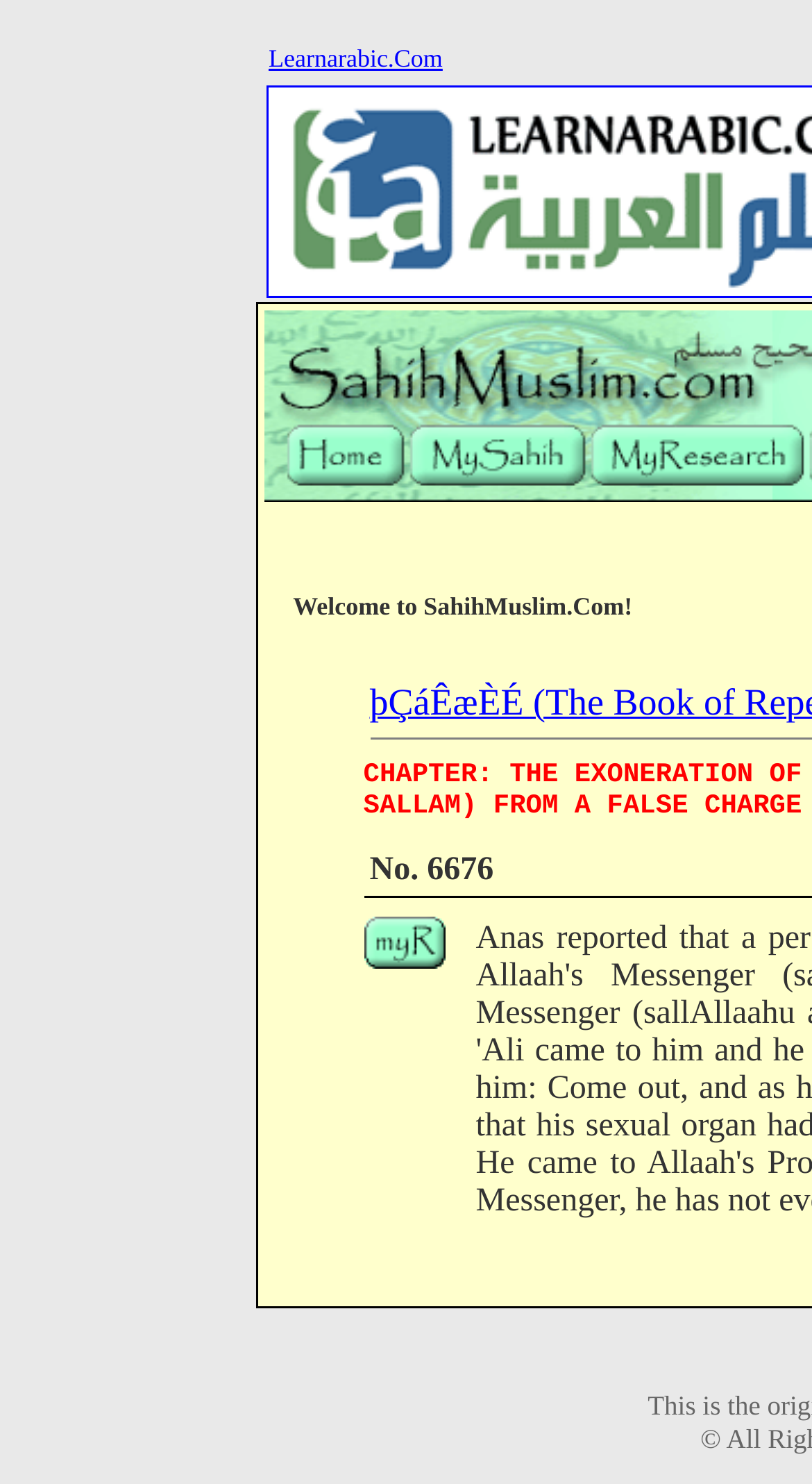What is the link above the welcome message?
From the screenshot, provide a brief answer in one word or phrase.

Learnarabic.Com